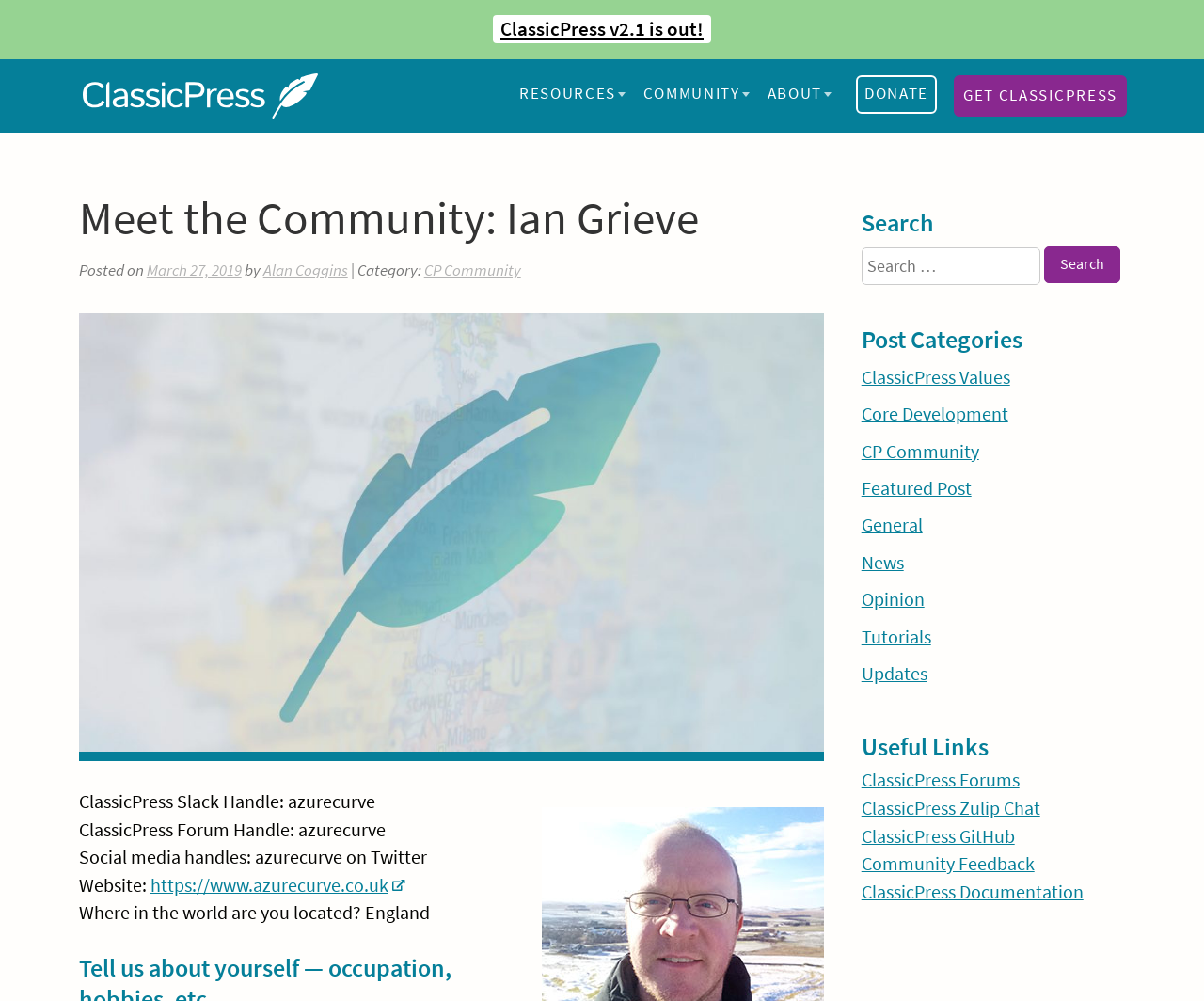Please locate the bounding box coordinates of the element's region that needs to be clicked to follow the instruction: "Click on the 'Search' button". The bounding box coordinates should be provided as four float numbers between 0 and 1, i.e., [left, top, right, bottom].

None